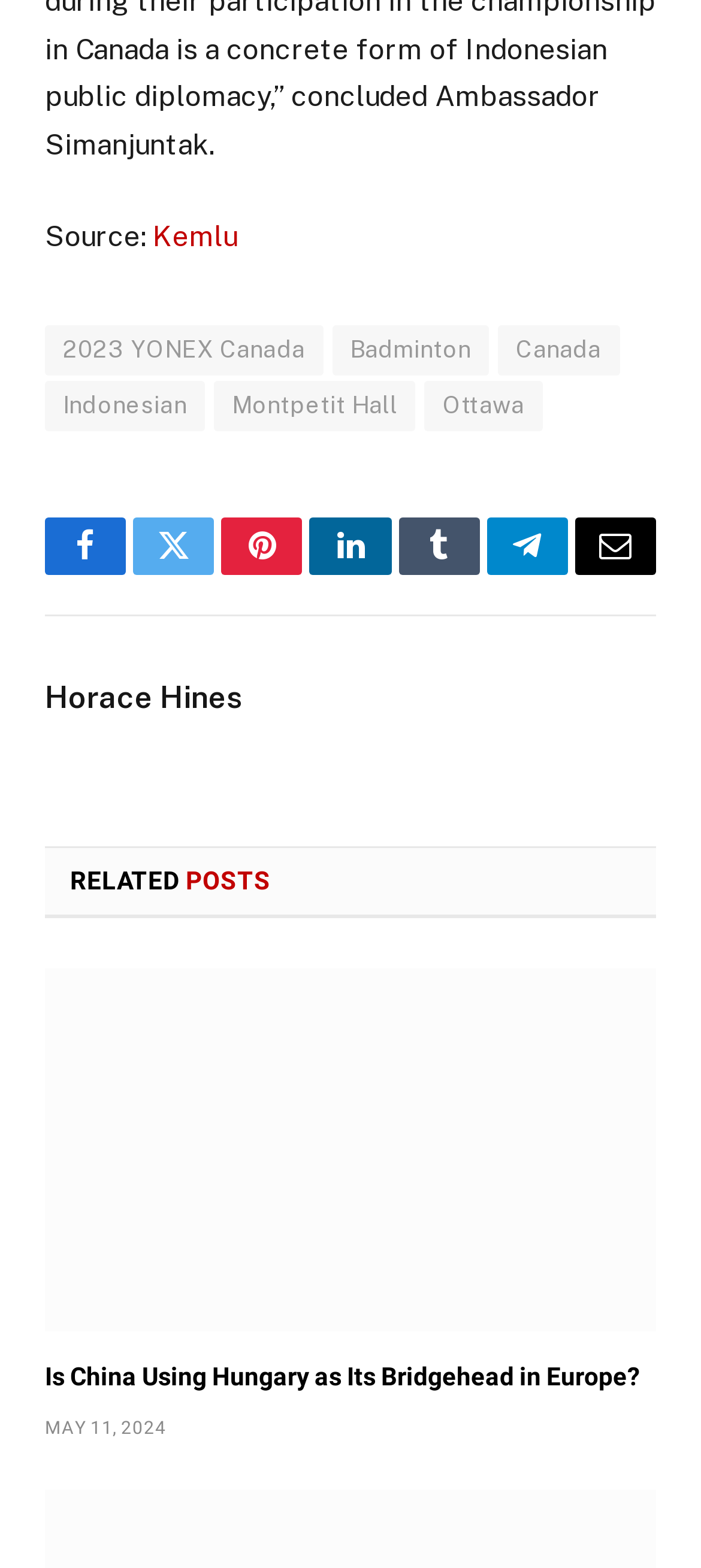Identify the bounding box coordinates of the part that should be clicked to carry out this instruction: "Visit the Kemlu website".

[0.218, 0.14, 0.338, 0.161]